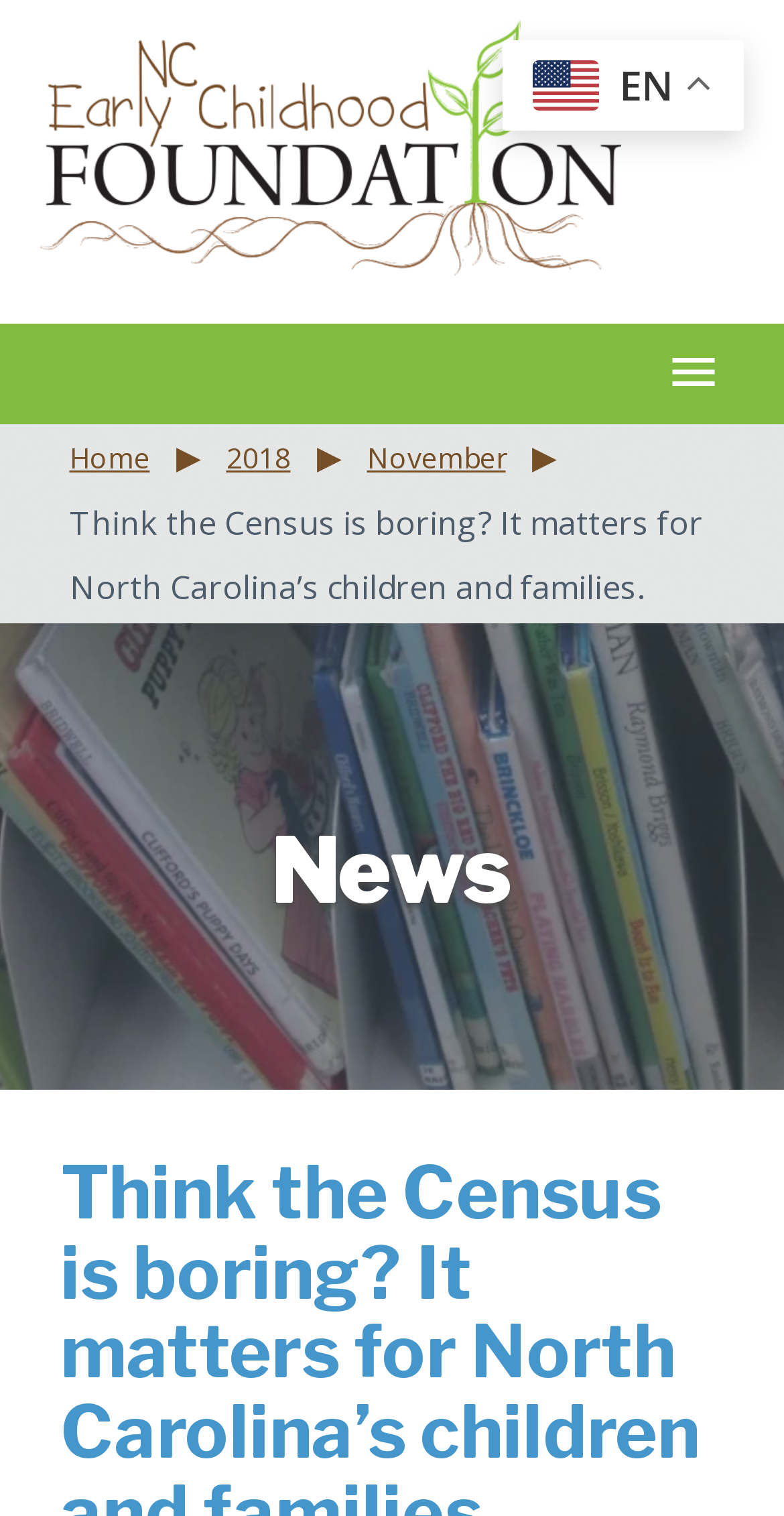Use a single word or phrase to answer the question: What is the name of the organization?

North Carolina Early Childhood Foundation